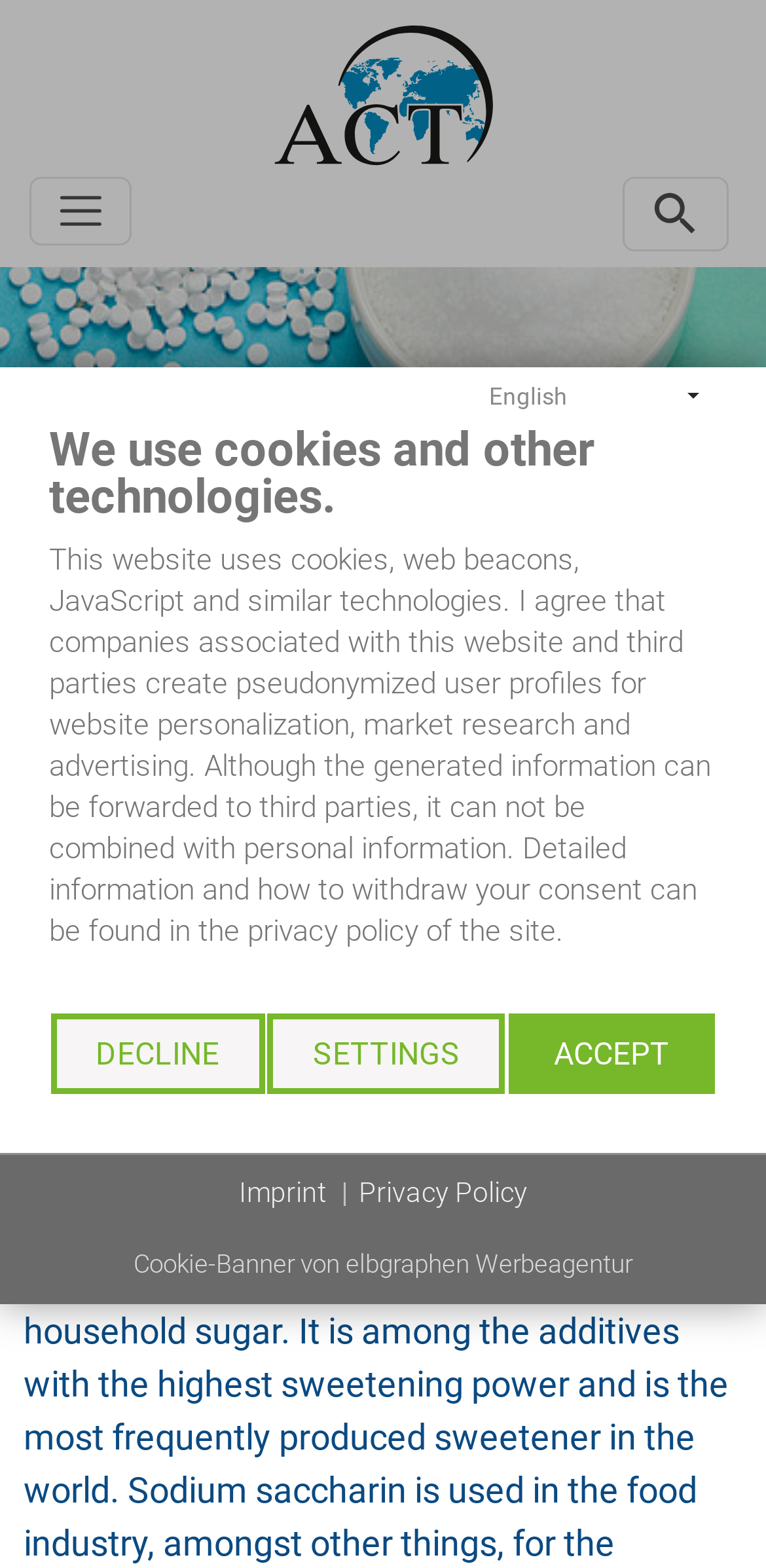How many navigation links are there?
Look at the image and provide a short answer using one word or a phrase.

5